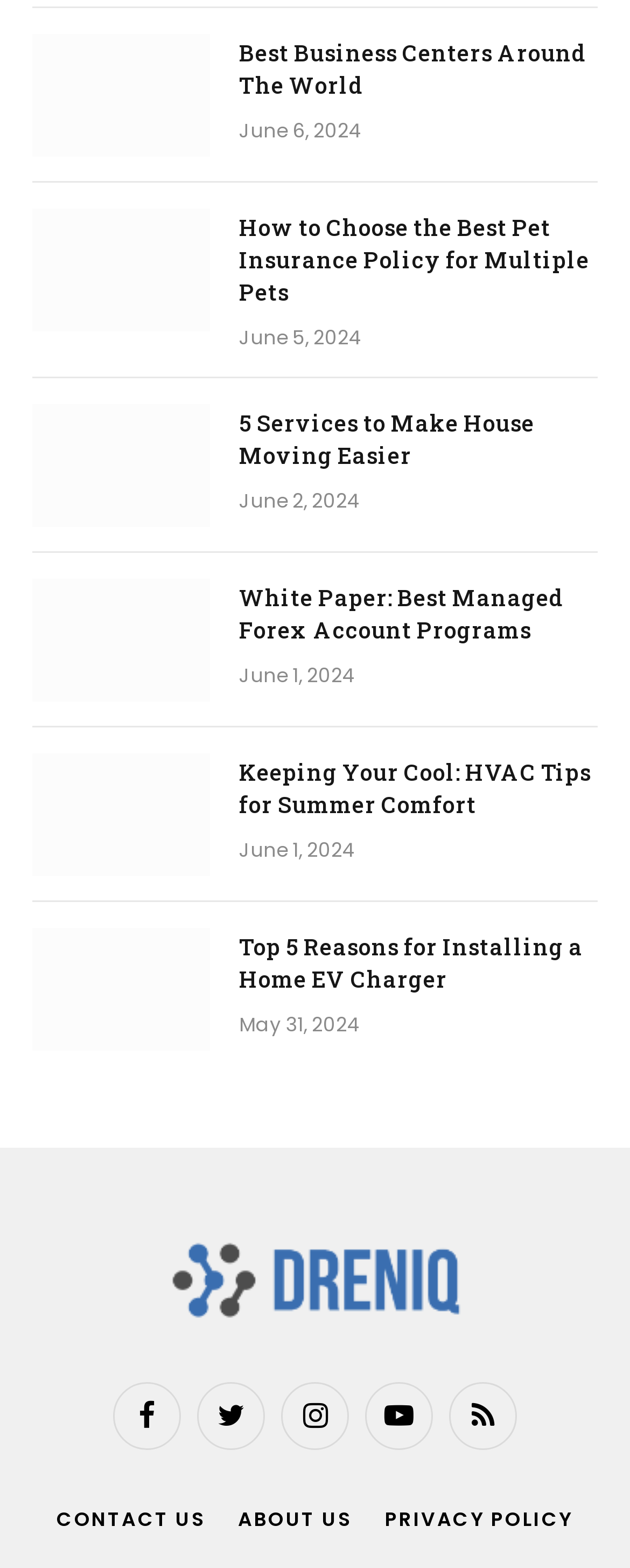What is the topic of the article with the image '5 Services to Make House Moving Easier'?
From the screenshot, supply a one-word or short-phrase answer.

House Moving